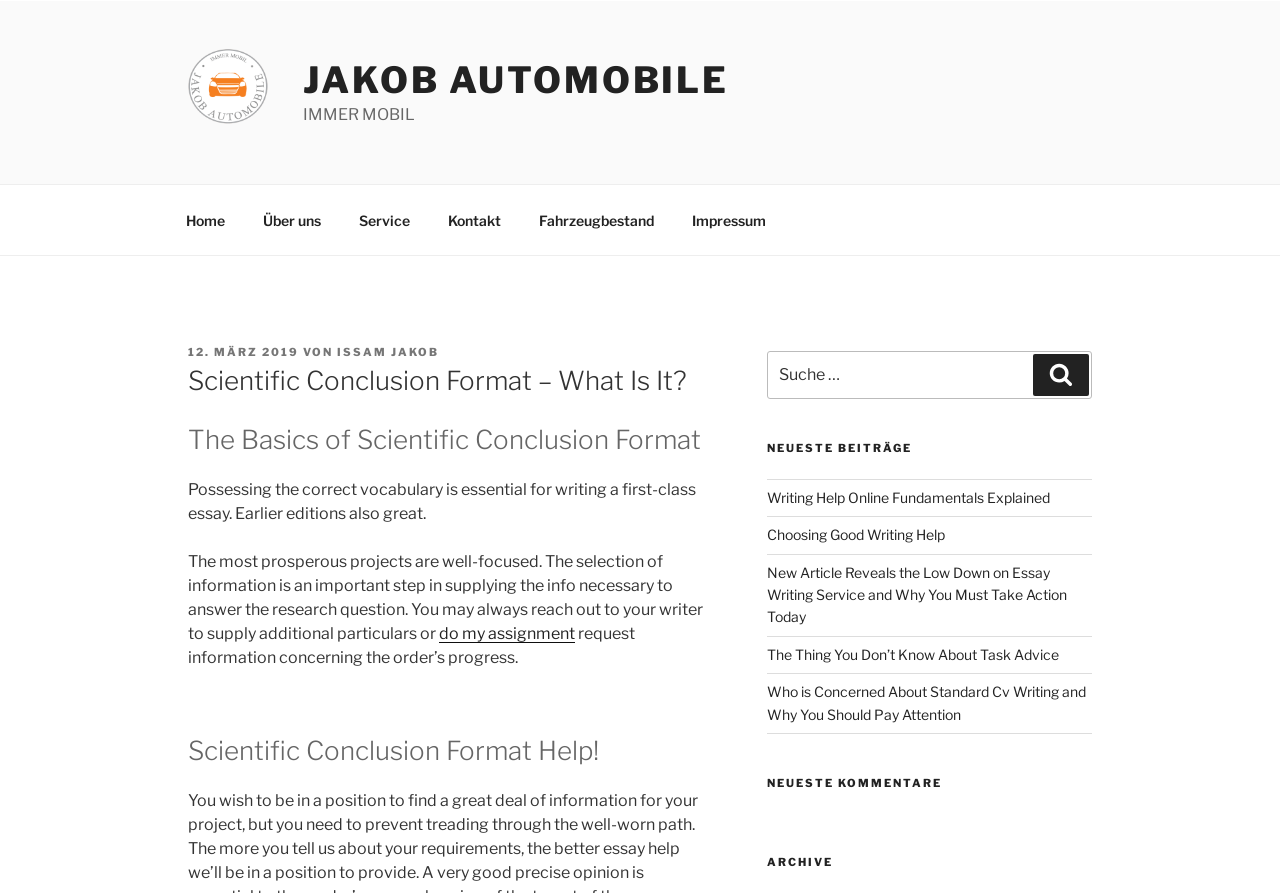Using the image as a reference, answer the following question in as much detail as possible:
What is the name of the automobile company?

The name of the automobile company can be found in the top-left corner of the webpage, where it is written as 'Jakob Automobile' in a bold font, and also as a link with the same text.